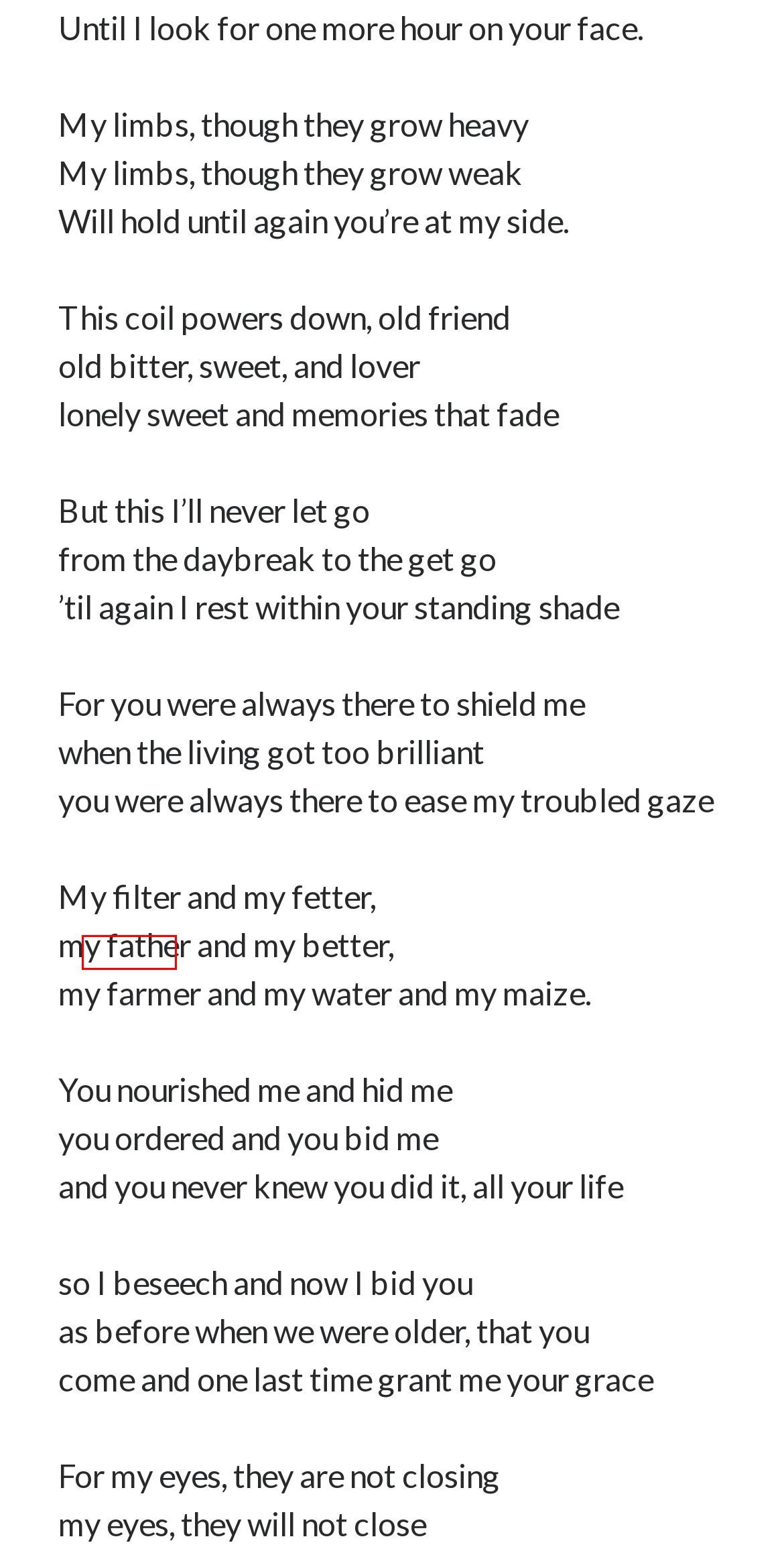A screenshot of a webpage is provided, featuring a red bounding box around a specific UI element. Identify the webpage description that most accurately reflects the new webpage after interacting with the selected element. Here are the candidates:
A. 2012 – Free Range Poetry
B. The Poet Goes to Bed – Free Range Poetry
C. 2020 – Free Range Poetry
D. 2015 – Free Range Poetry
E. 2023 – Free Range Poetry
F. 2013 – Free Range Poetry
G. 2019 – Free Range Poetry
H. 2014 – Free Range Poetry

D